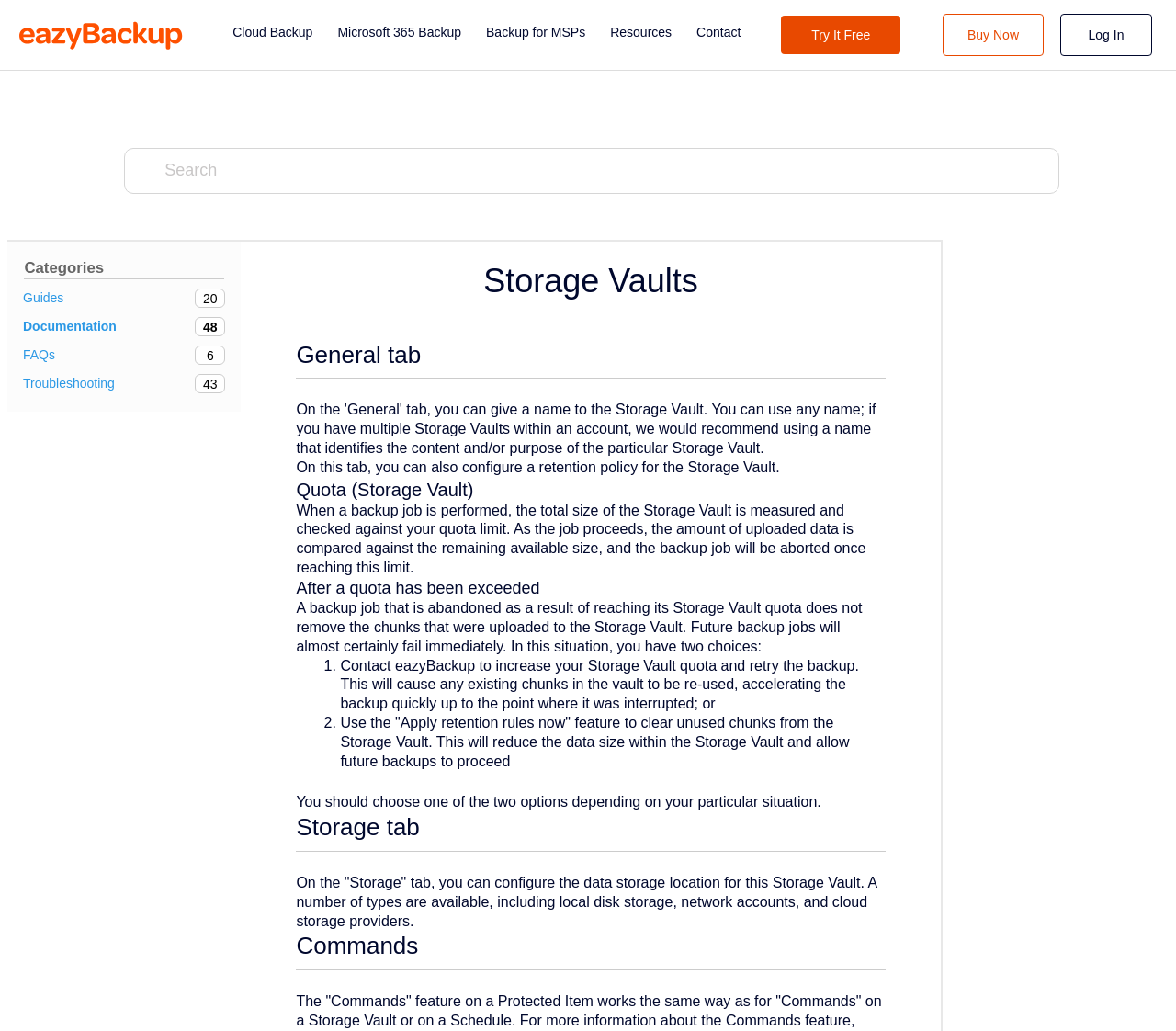Locate the bounding box coordinates of the clickable area to execute the instruction: "Log in to the account". Provide the coordinates as four float numbers between 0 and 1, represented as [left, top, right, bottom].

[0.902, 0.013, 0.98, 0.054]